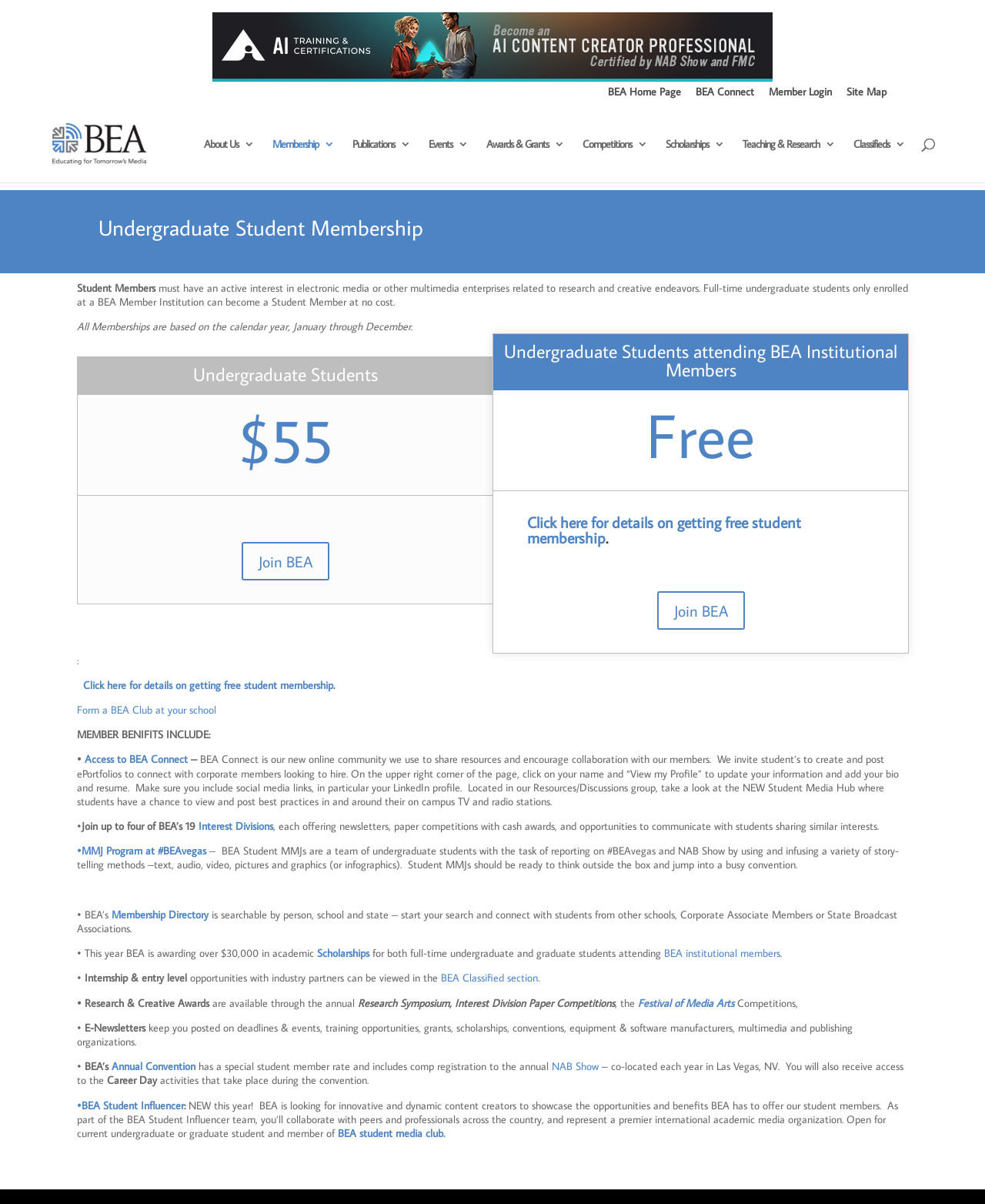Given the description "name="s" placeholder="Search …" title="Search for:"", provide the bounding box coordinates of the corresponding UI element.

[0.117, 0.087, 0.927, 0.088]